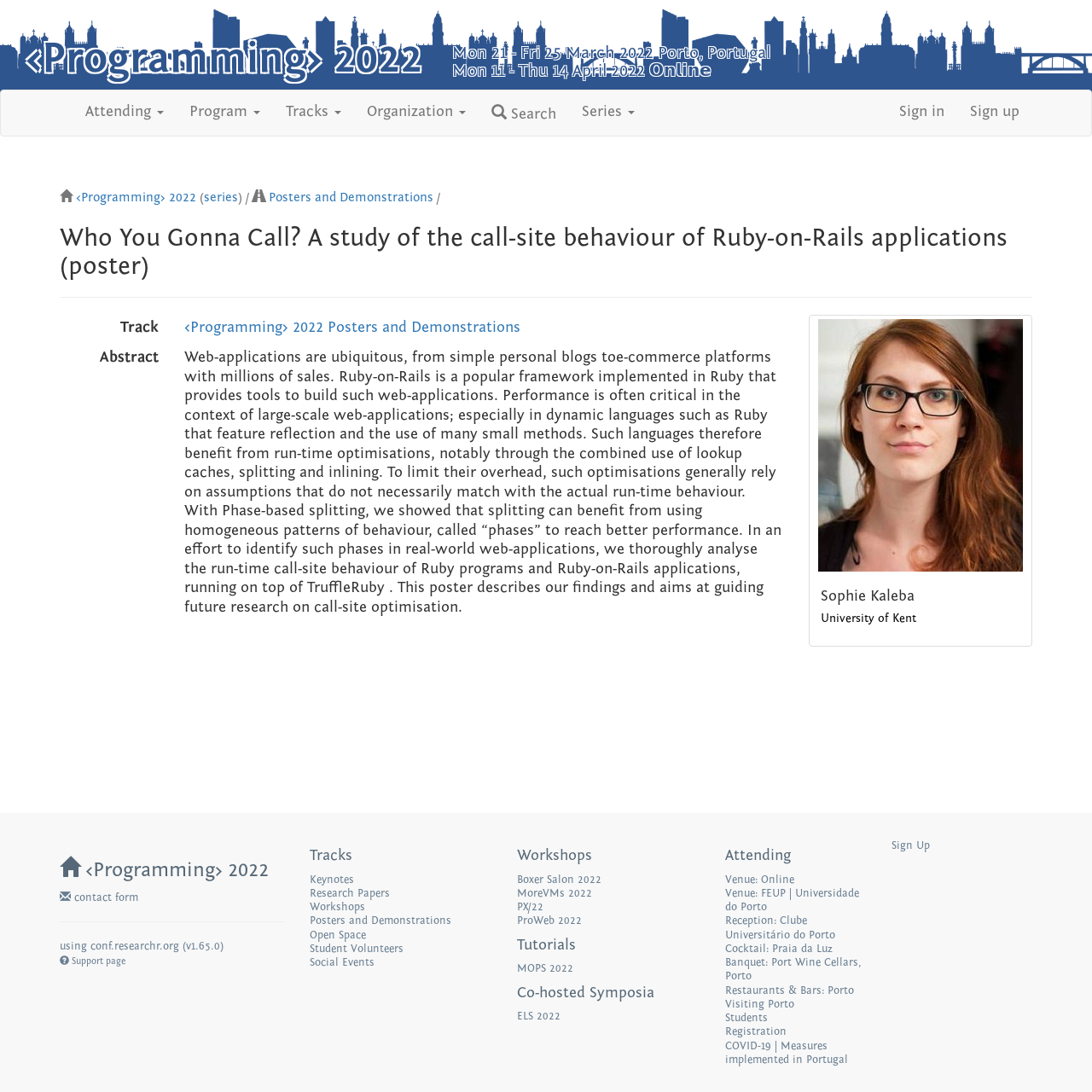Please determine the bounding box of the UI element that matches this description: Tracks. The coordinates should be given as (top-left x, top-left y, bottom-right x, bottom-right y), with all values between 0 and 1.

[0.25, 0.083, 0.324, 0.122]